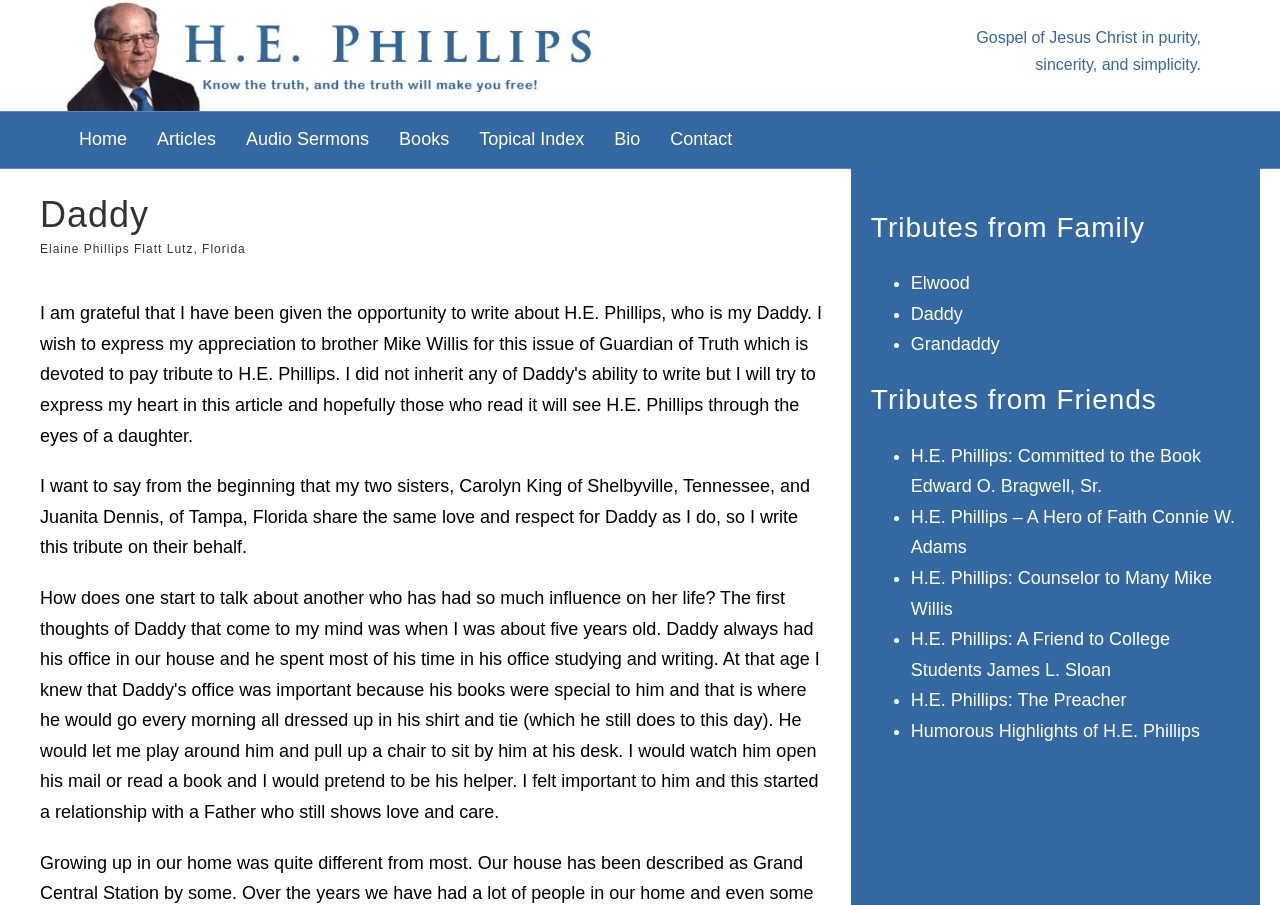Based on the visual content of the image, answer the question thoroughly: What is the name of the person being tributed?

The webpage is a tribute to H.E. Phillips, as indicated by the image and link with his name, and the various headings and paragraphs describing his life and legacy.